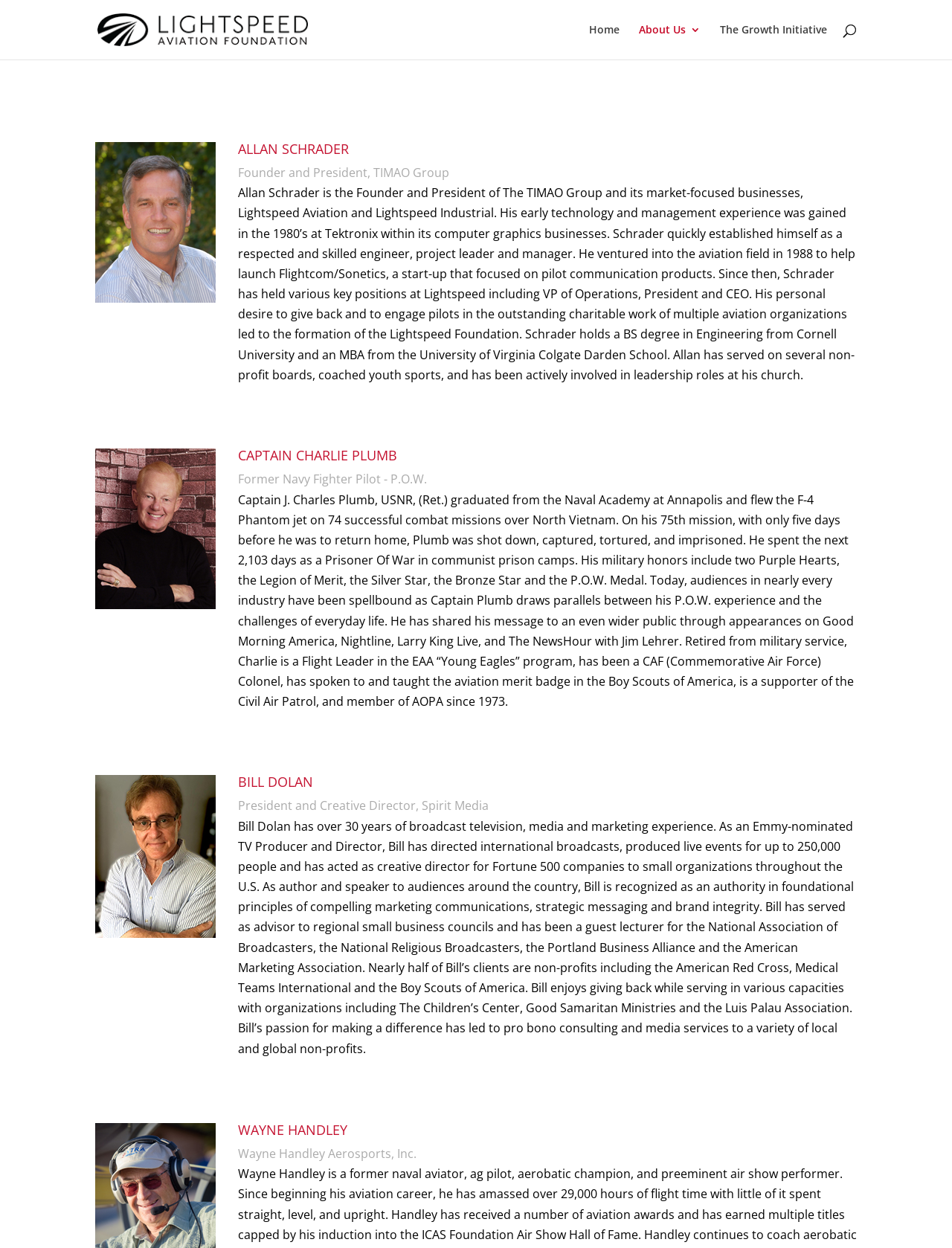Given the description: "About Us", determine the bounding box coordinates of the UI element. The coordinates should be formatted as four float numbers between 0 and 1, [left, top, right, bottom].

[0.671, 0.02, 0.736, 0.048]